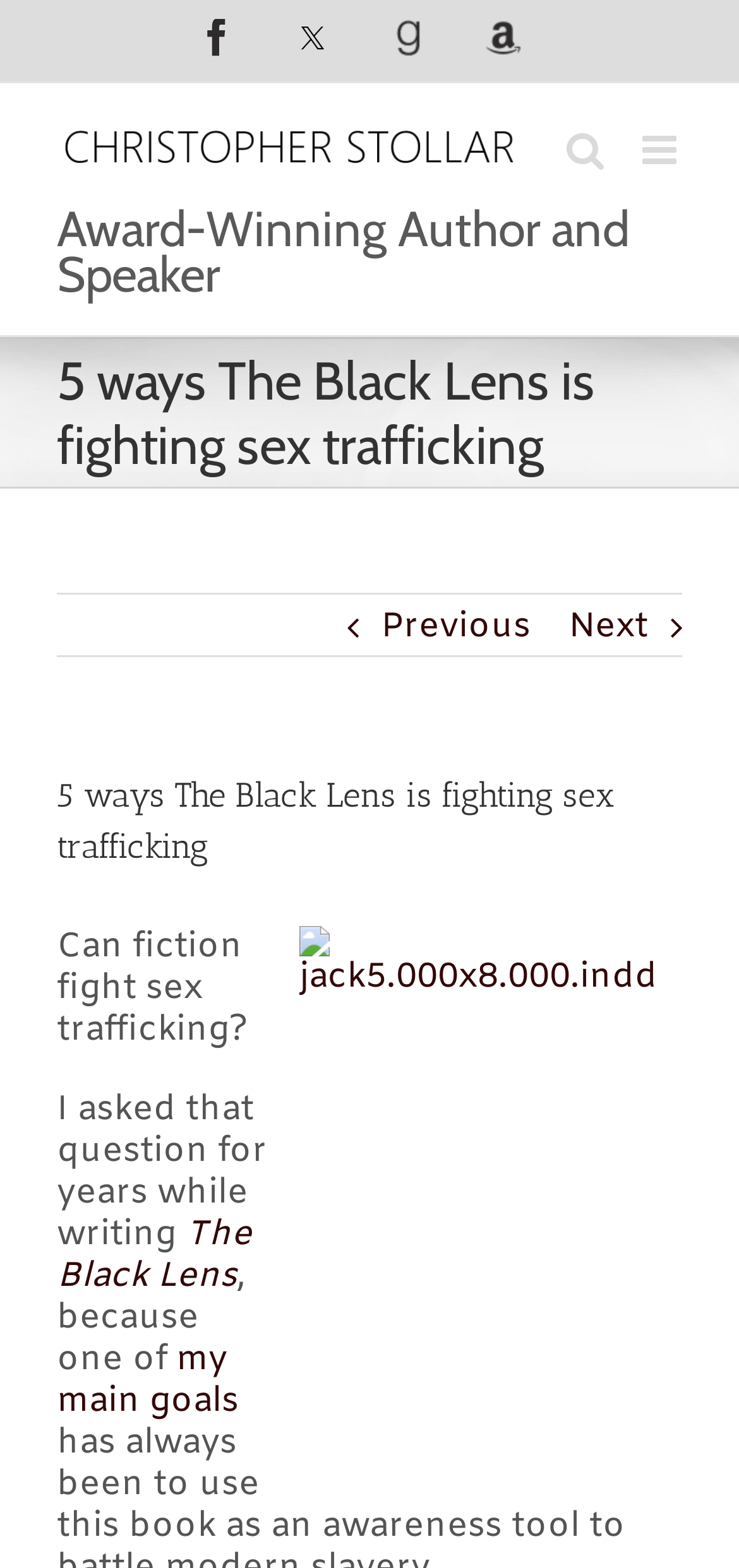Summarize the webpage comprehensively, mentioning all visible components.

The webpage is about Christopher Stollar, an award-winning author and speaker, and his book "The Black Lens". At the top left corner, there is a logo of Christopher Stollar, accompanied by a heading that describes his profession. Below the logo, there is a heading that reads "5 ways The Black Lens is fighting sex trafficking", which is the main topic of the page.

On the top right corner, there are social media links to Facebook, Goodreads, and Amazon, each with its corresponding icon. There is also a link to toggle the mobile menu and search.

The main content of the page starts with a question "Can fiction fight sex trafficking?" followed by a paragraph of text that discusses the author's goal while writing "The Black Lens". The text is divided into several lines, with some parts being links, such as "The Black Lens" and "my main goals".

Below the text, there is an image that takes up most of the width of the page, with a caption "jack5.000x8.000.indd". At the bottom of the page, there are navigation links to previous and next pages, with the same heading "5 ways The Black Lens is fighting sex trafficking" repeated.

Overall, the webpage has a simple layout, with a focus on the author's book and its relation to fighting sex trafficking.